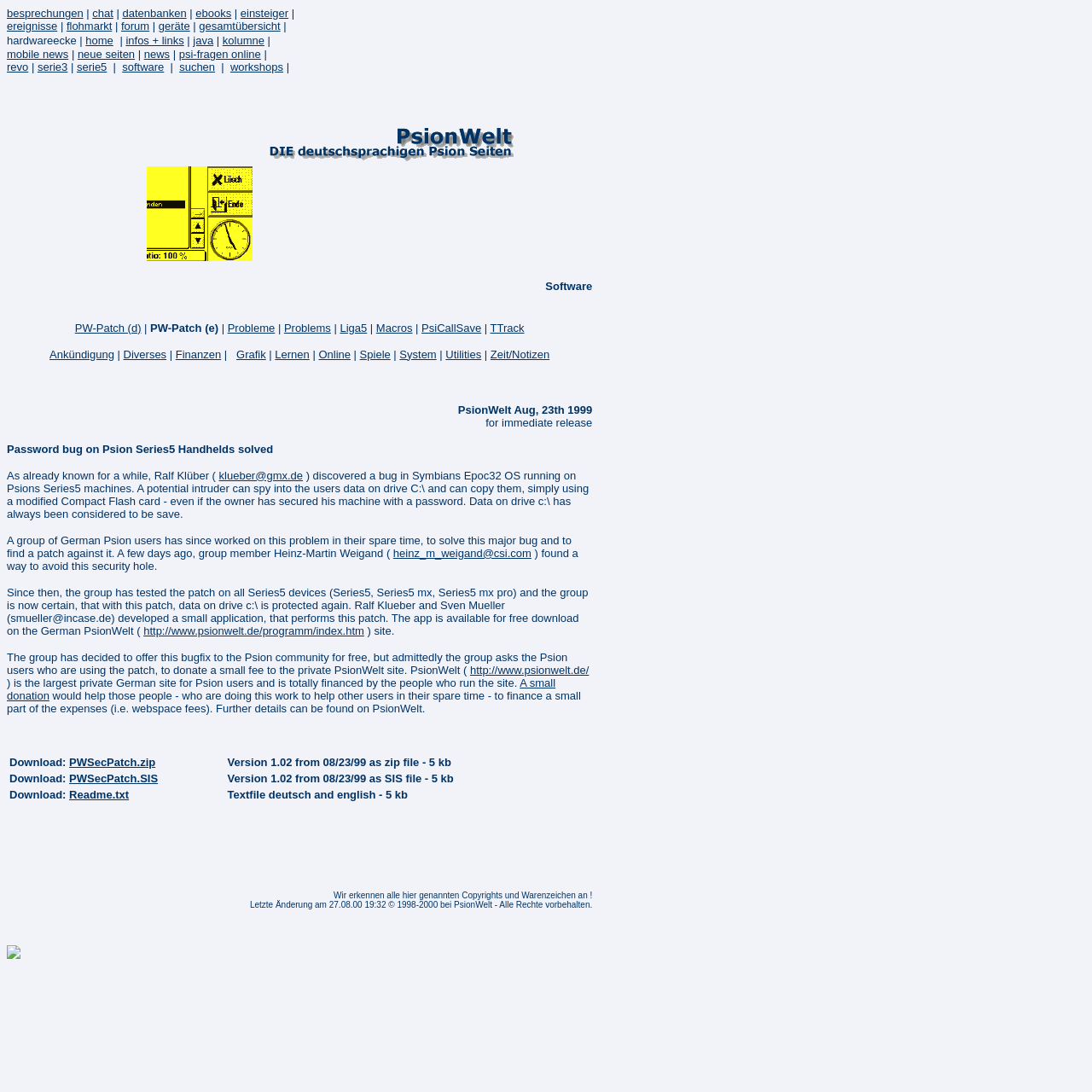Identify the bounding box coordinates necessary to click and complete the given instruction: "browse to Spiele".

[0.329, 0.318, 0.358, 0.33]